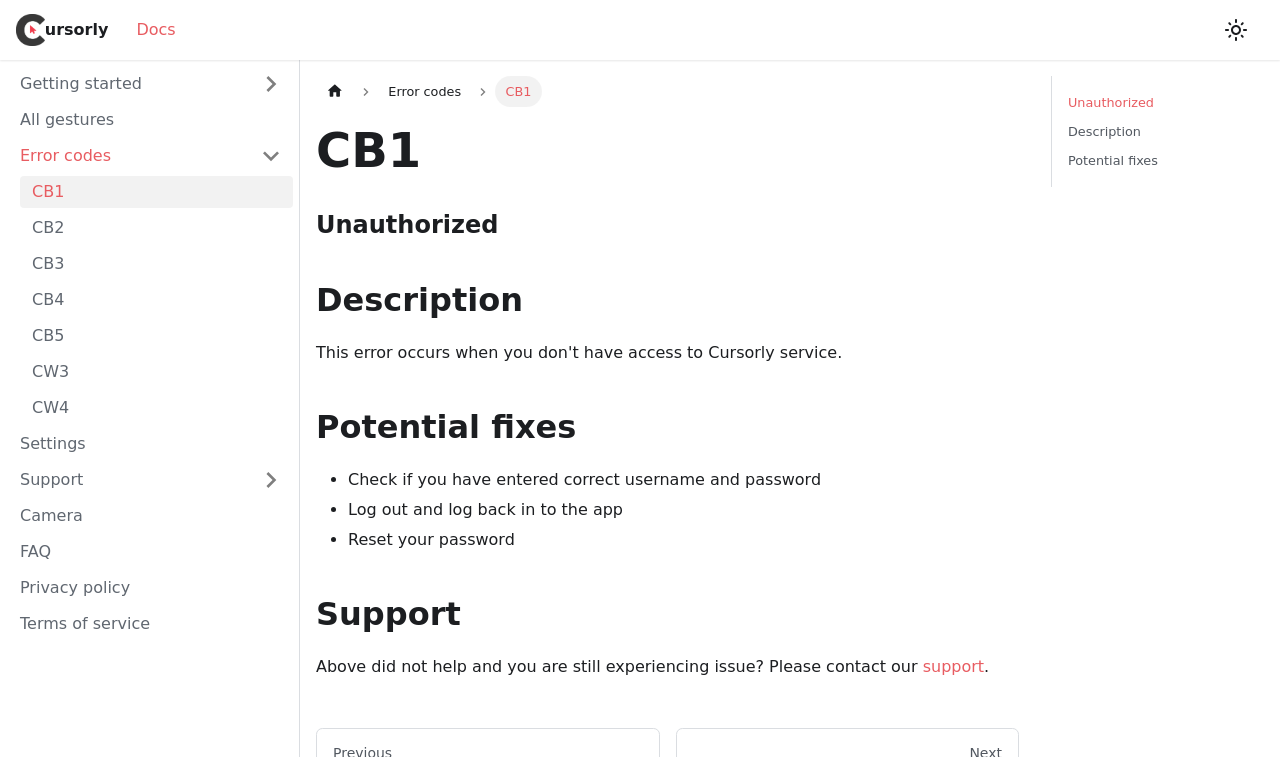Given the element description, predict the bounding box coordinates in the format (top-left x, top-left y, bottom-right x, bottom-right y), using floating point numbers between 0 and 1: ratutogel

None